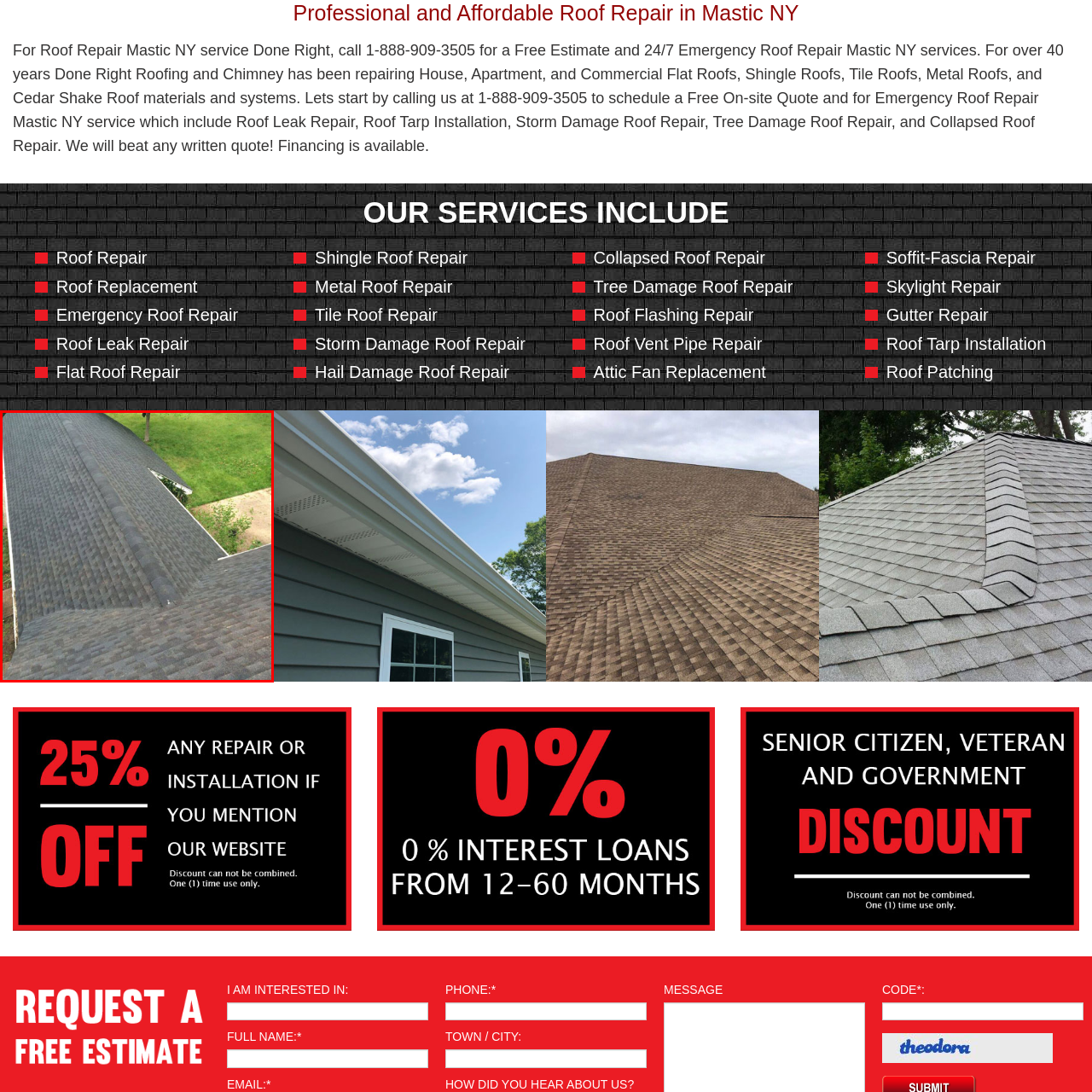Please review the portion of the image contained within the red boundary and provide a detailed answer to the subsequent question, referencing the image: What is the name of the company specialized in roofing solutions?

The caption highlights the company 'Done Right Roofing and Chimney' as a professional service provider for various roofing solutions, including shingle repair, emphasizing their expertise in the field.